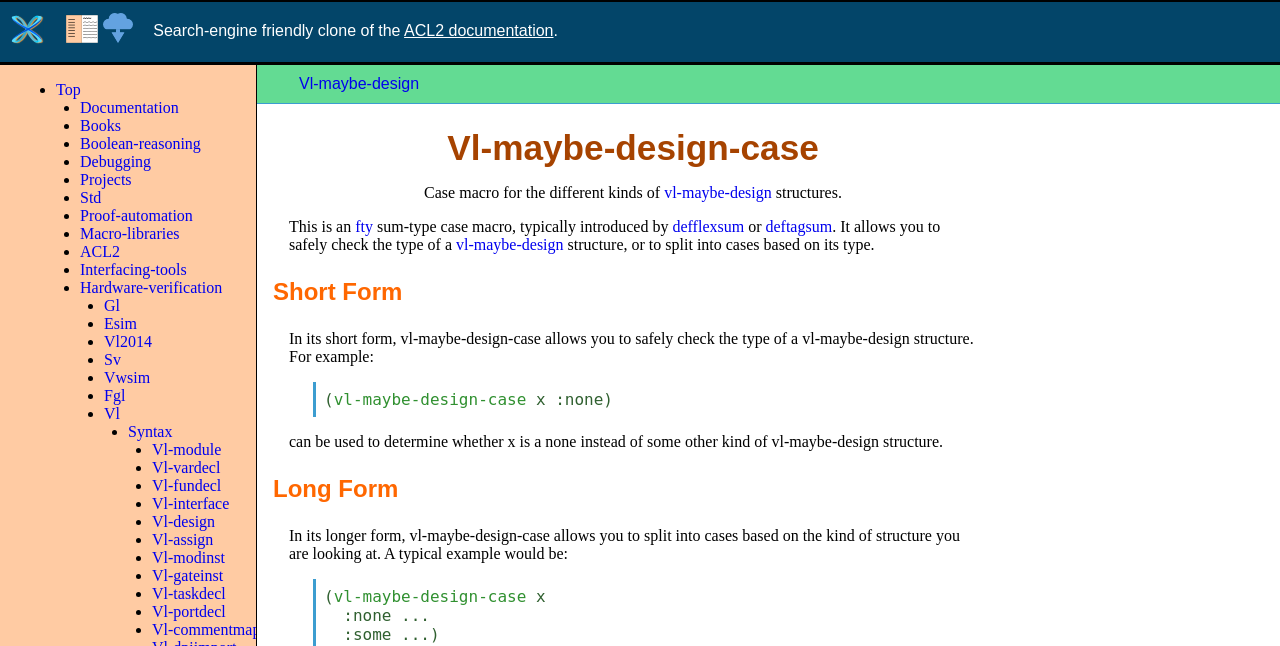Please specify the bounding box coordinates of the area that should be clicked to accomplish the following instruction: "Click on the 'ACL2 documentation' link". The coordinates should consist of four float numbers between 0 and 1, i.e., [left, top, right, bottom].

[0.316, 0.034, 0.432, 0.06]